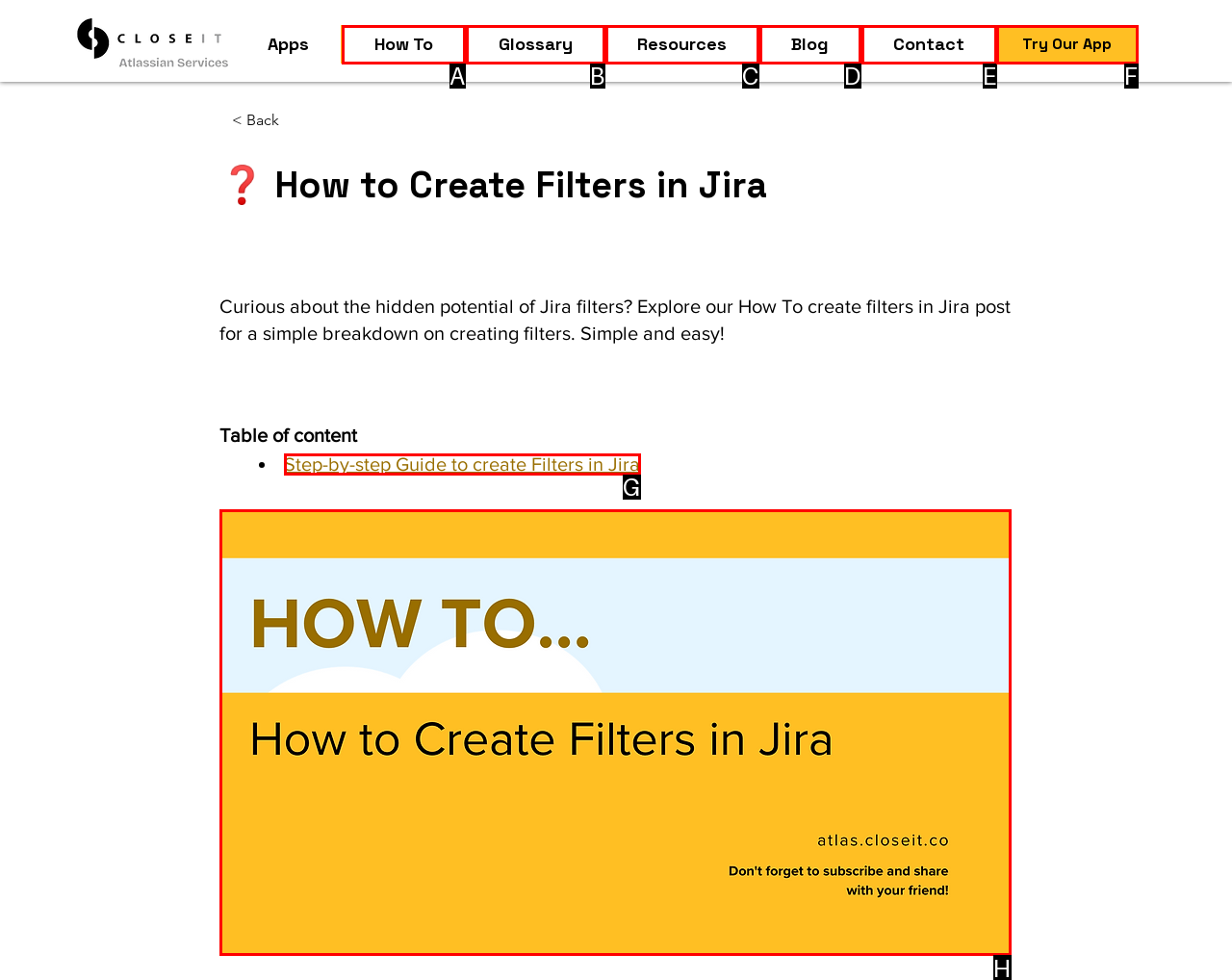Given the description: Glossary, choose the HTML element that matches it. Indicate your answer with the letter of the option.

B